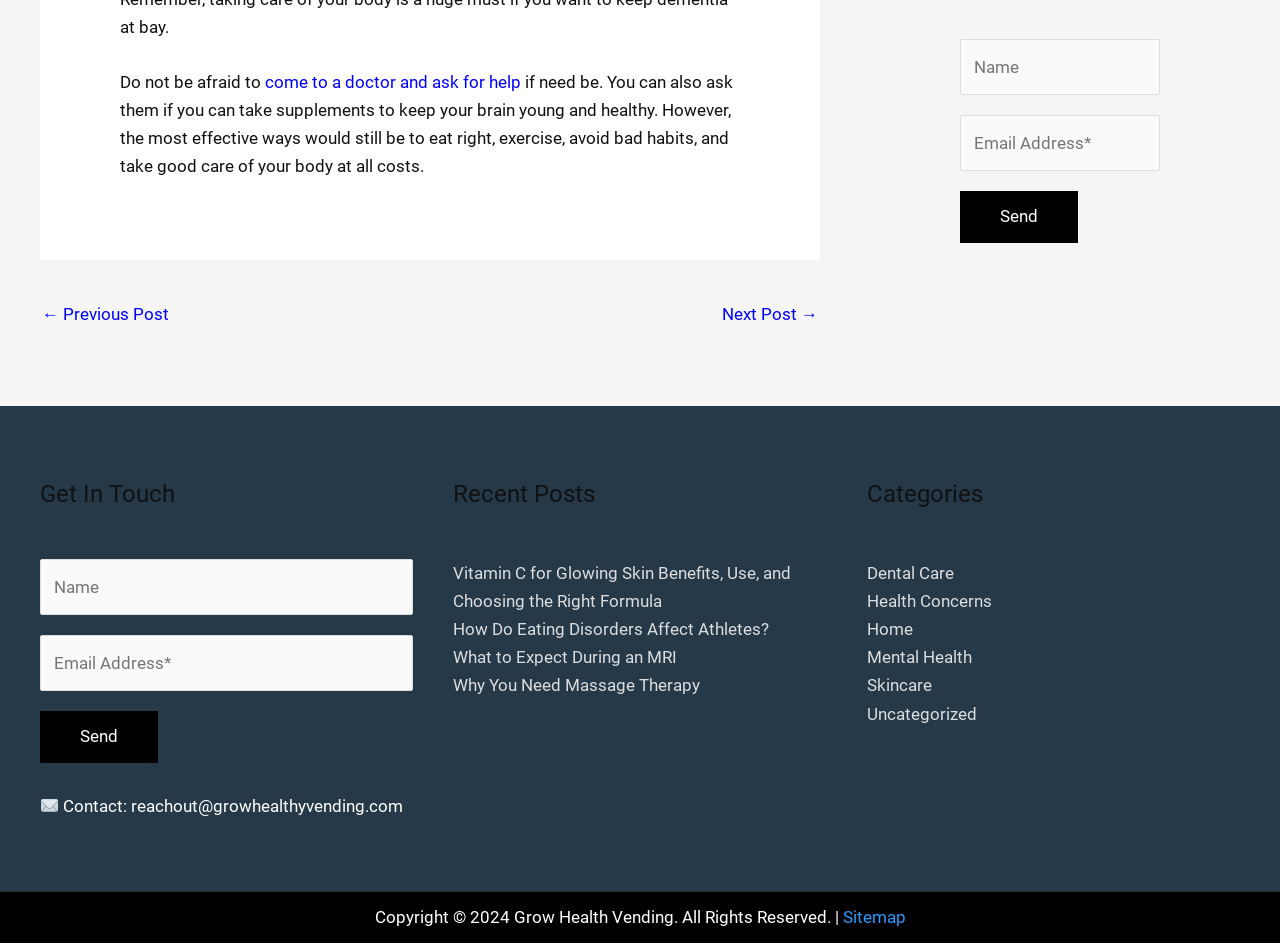Pinpoint the bounding box coordinates of the element to be clicked to execute the instruction: "click the 'Send' button".

[0.75, 0.203, 0.842, 0.257]